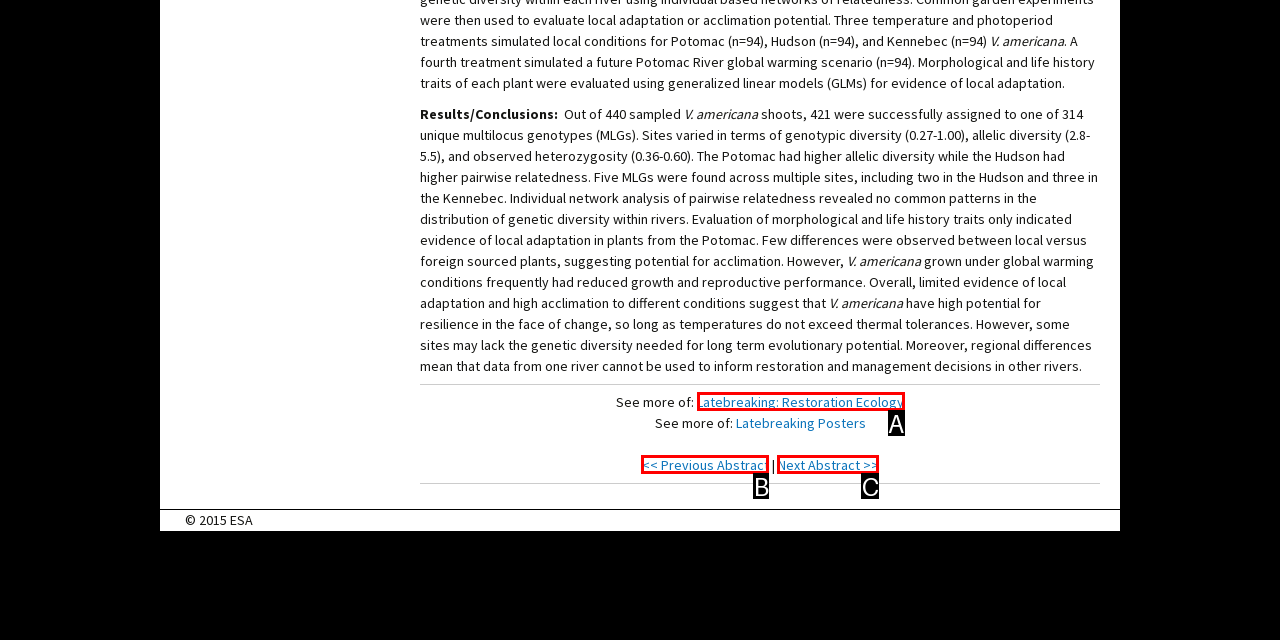Please identify the UI element that matches the description: Latebreaking: Restoration Ecology
Respond with the letter of the correct option.

A